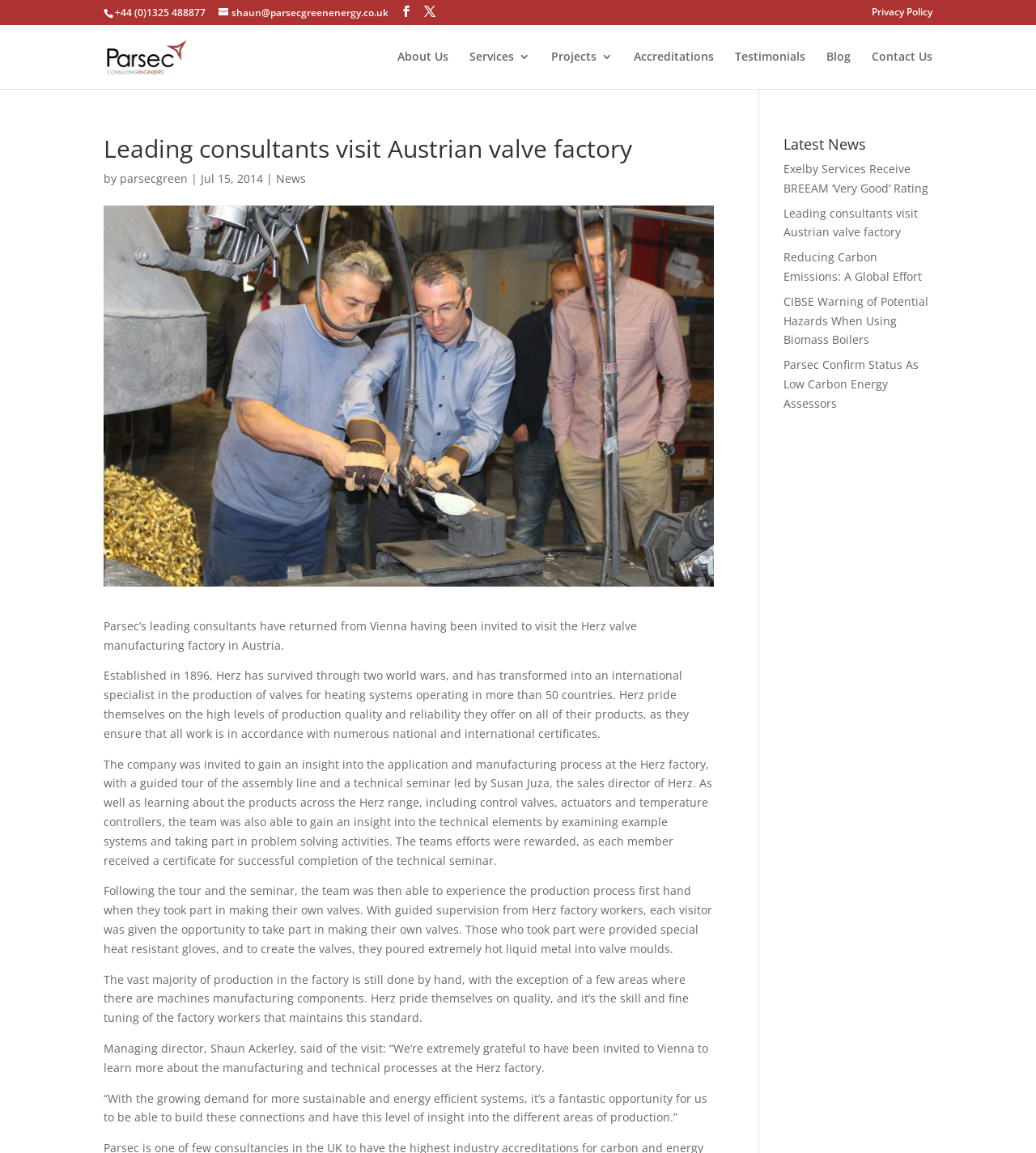Identify the bounding box coordinates of the area that should be clicked in order to complete the given instruction: "Visit the Parsec Consulting Engineers website". The bounding box coordinates should be four float numbers between 0 and 1, i.e., [left, top, right, bottom].

[0.103, 0.041, 0.182, 0.055]